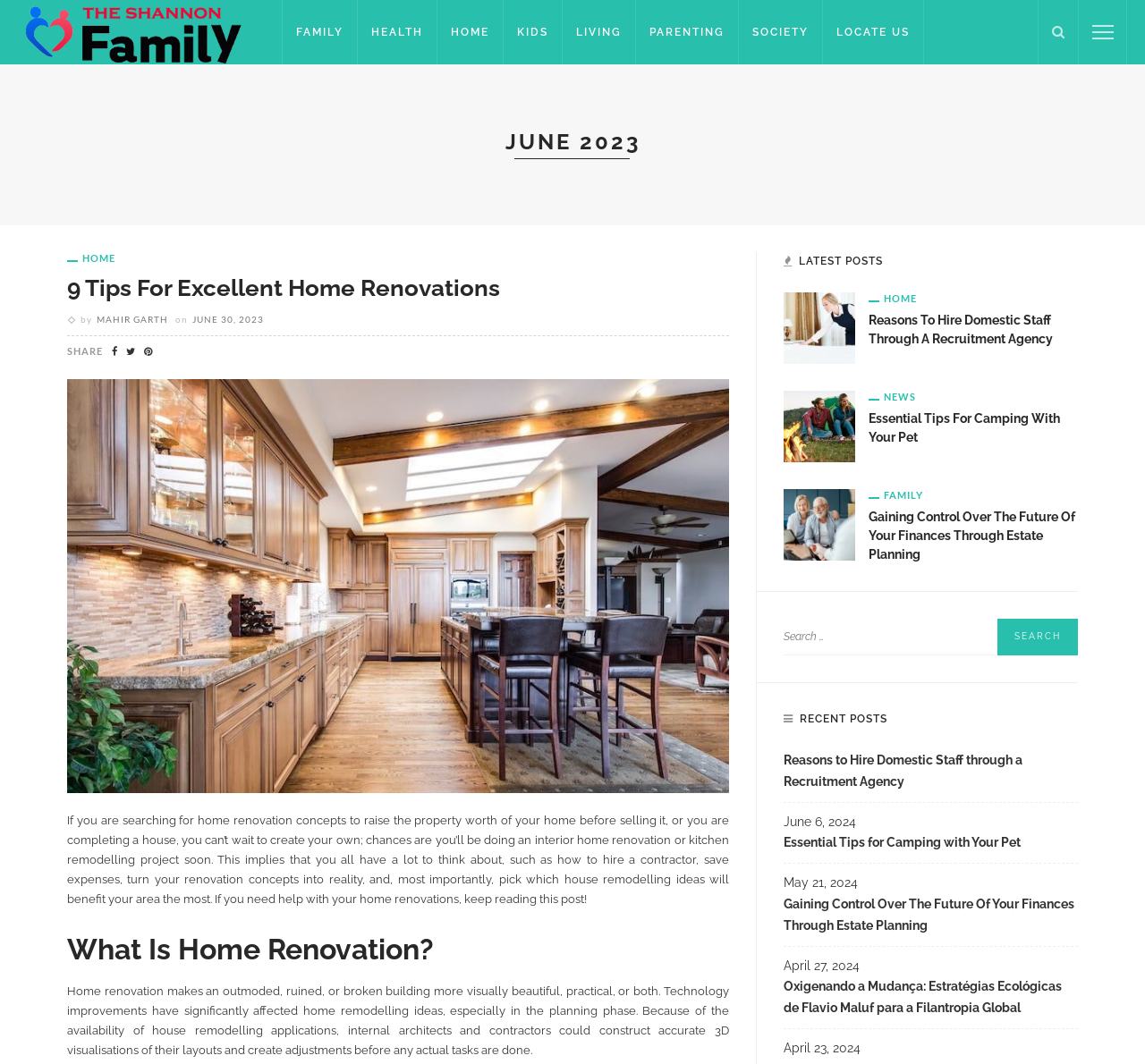Refer to the image and provide a thorough answer to this question:
How many social media sharing icons are there?

I counted the social media sharing icons located below the post '9 Tips For Excellent Home Renovations', which are '', '', and ''.